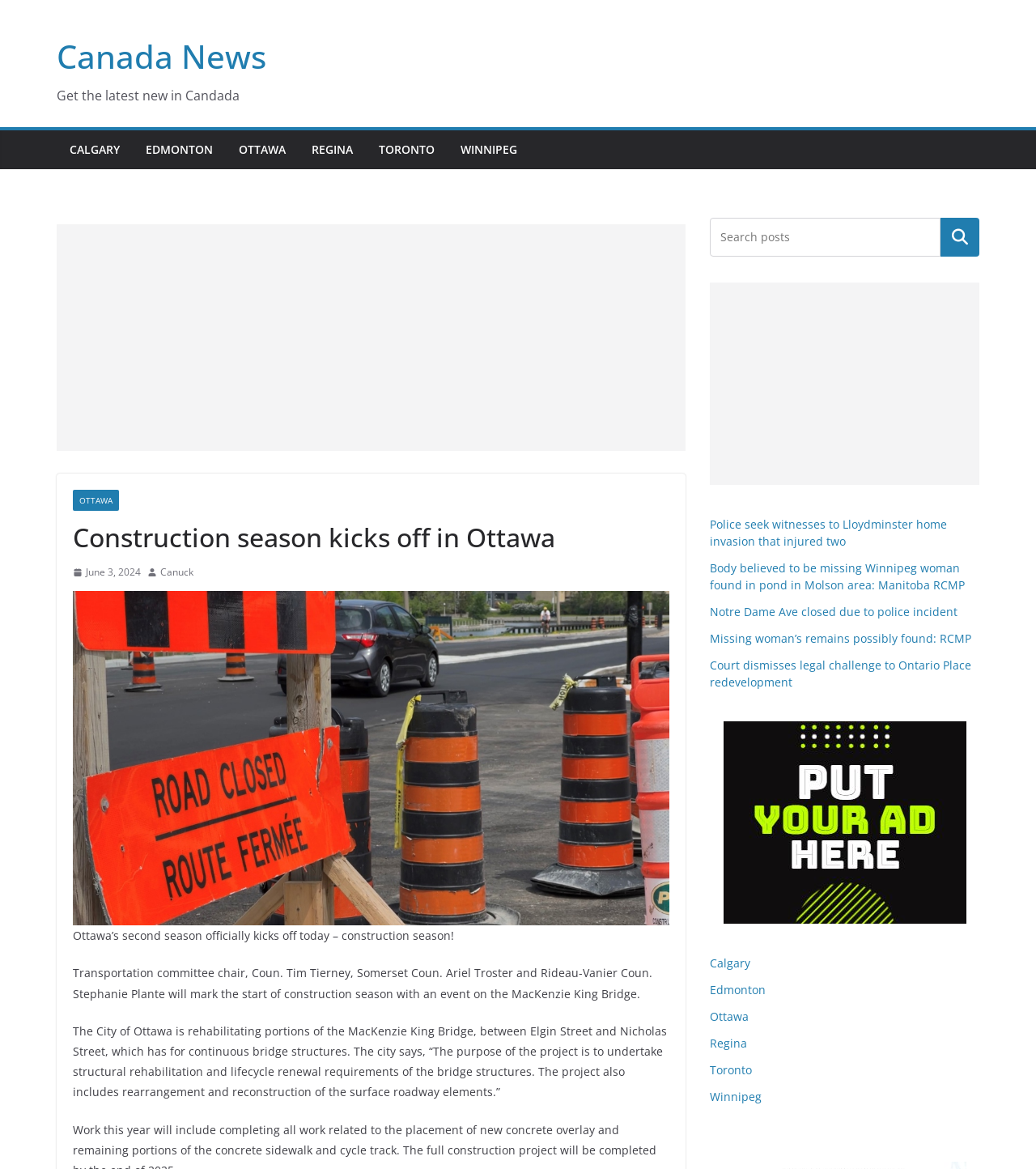Locate the bounding box coordinates of the clickable element to fulfill the following instruction: "Read the news about construction season in Ottawa". Provide the coordinates as four float numbers between 0 and 1 in the format [left, top, right, bottom].

[0.07, 0.445, 0.646, 0.474]